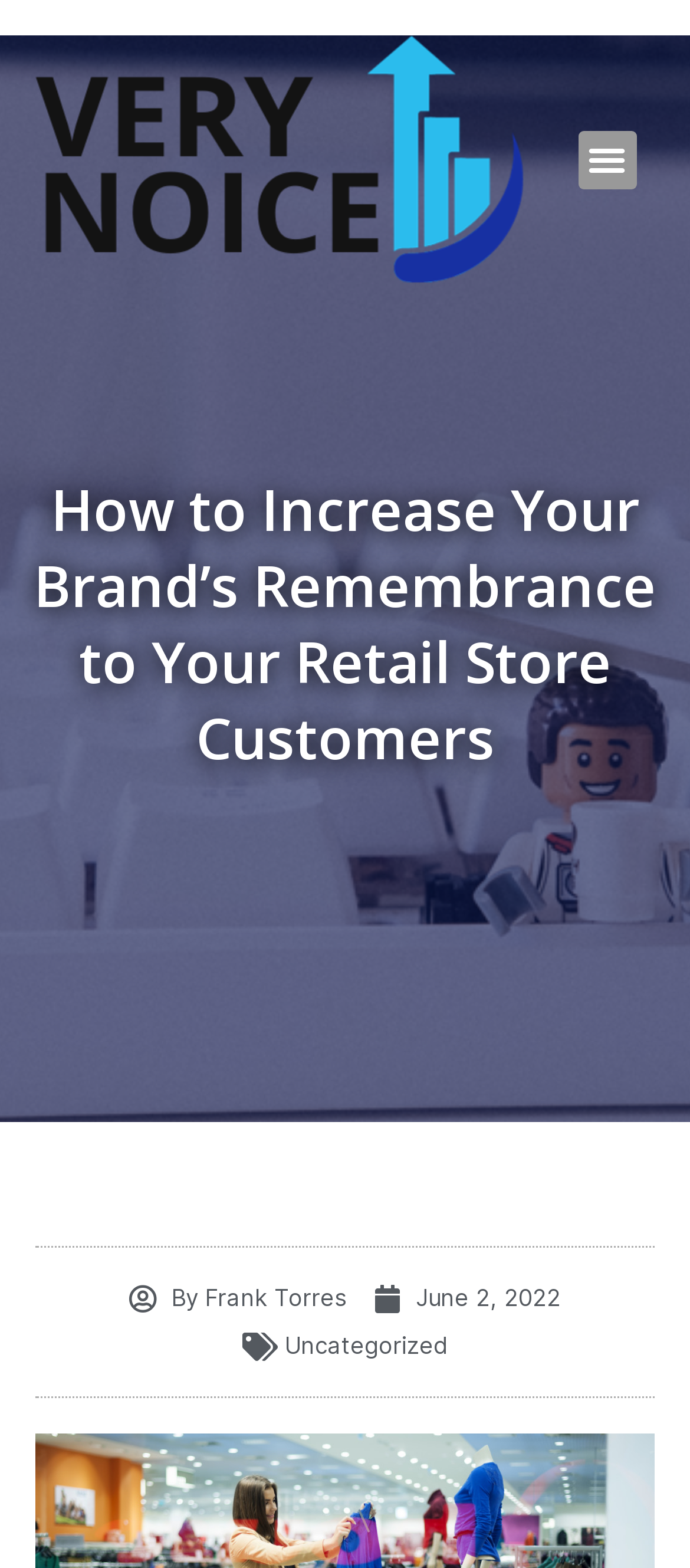Look at the image and write a detailed answer to the question: 
Is the menu toggle button expanded?

The menu toggle button is not expanded, which is indicated by the 'expanded: False' property of the button element located at the top right corner of the webpage, with a bounding box of [0.837, 0.083, 0.922, 0.12].